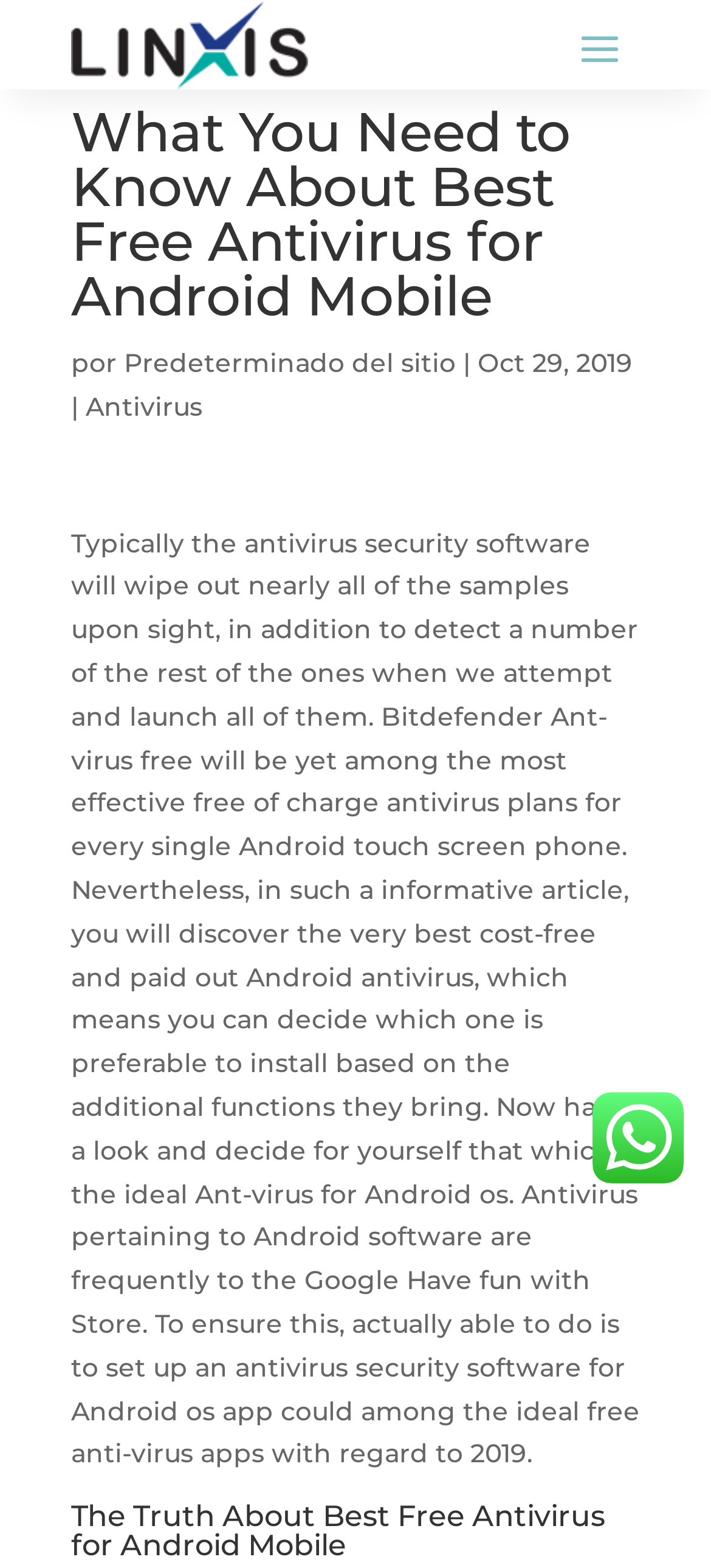When was this article published?
Based on the image, give a concise answer in the form of a single word or short phrase.

Oct 29, 2019